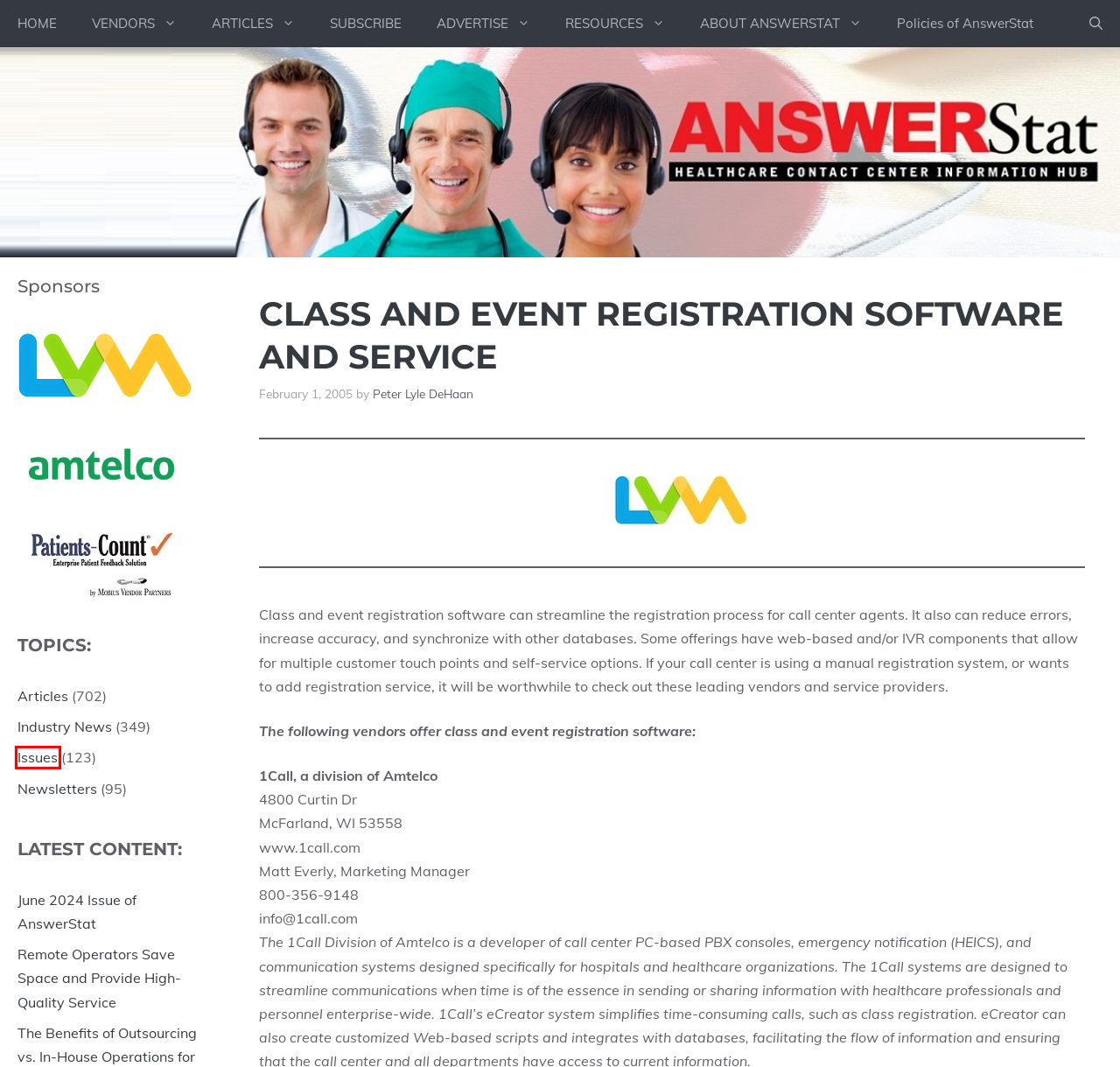With the provided webpage screenshot containing a red bounding box around a UI element, determine which description best matches the new webpage that appears after clicking the selected element. The choices are:
A. Peter Lyle DeHaan, Author at AnswerStat
B. The Healthcare Contact Center Portal
C. Remote Operators Save Space and Provide High-Quality Service
D. Subscription Form
E. The June 2024 Issue of AnswerStat
F. Issues Archives - AnswerStat
G. About
H. Healthcare Contact Center Vendor Info

F